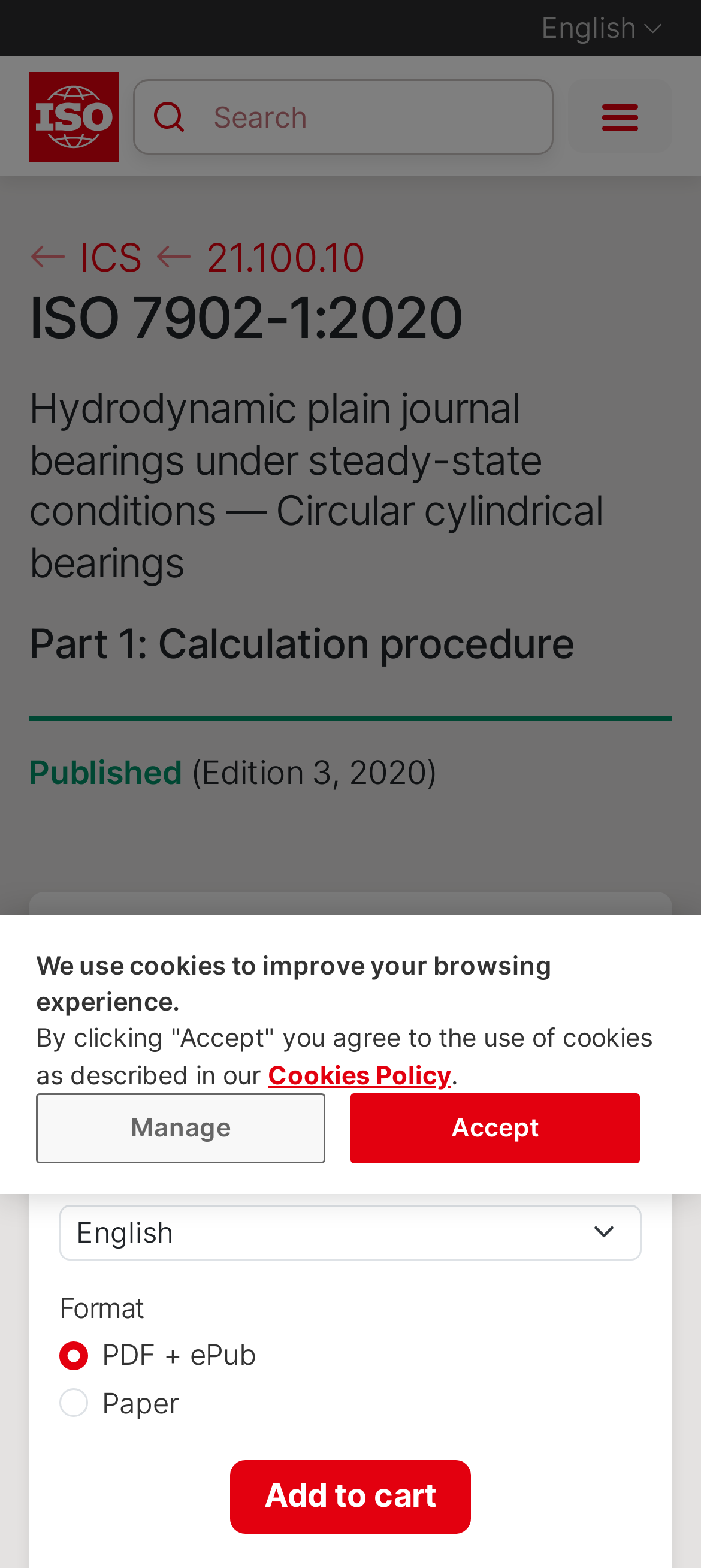Please identify the coordinates of the bounding box that should be clicked to fulfill this instruction: "Add to cart".

[0.328, 0.931, 0.672, 0.978]